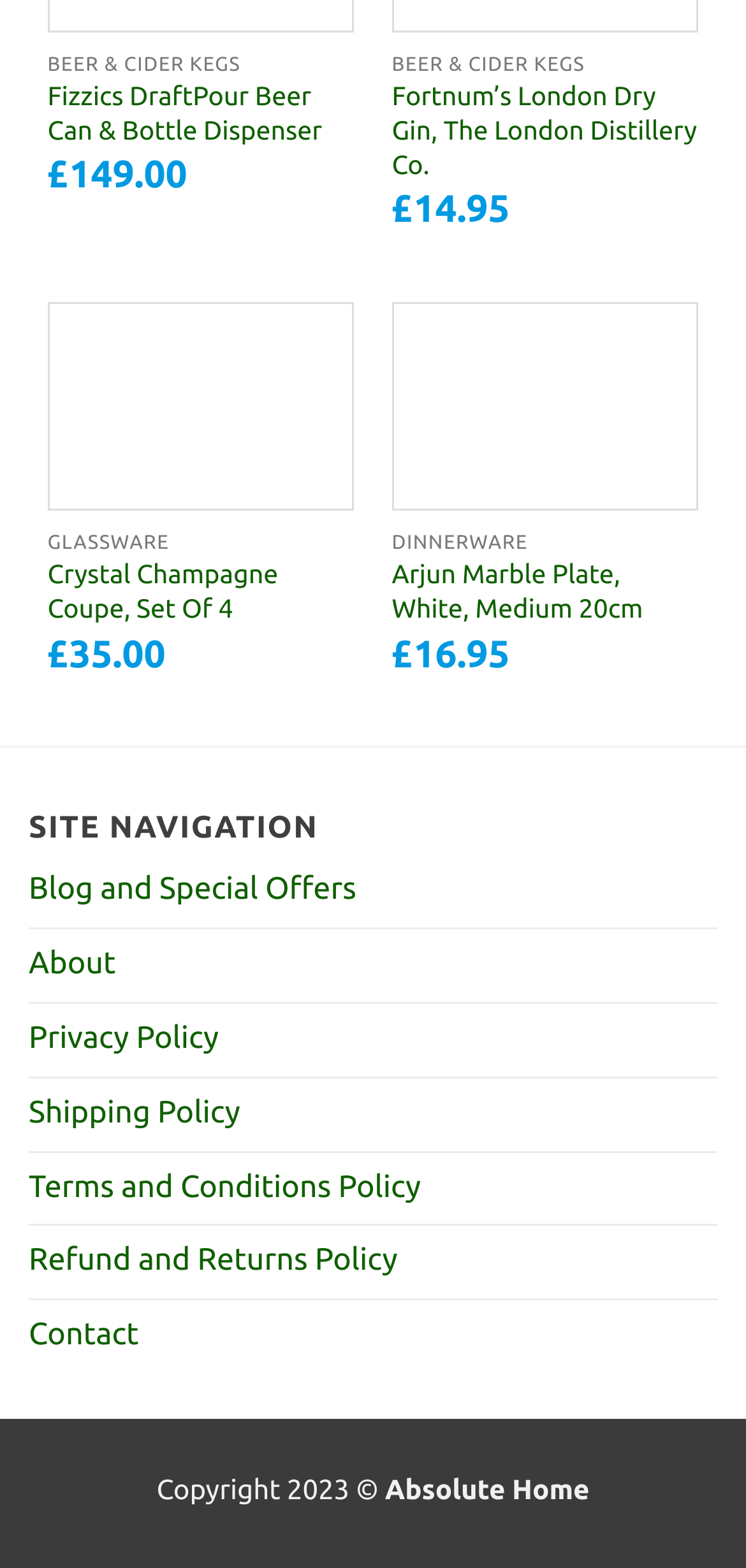Answer the question with a single word or phrase: 
What is the price of the Fizzics DraftPour Beer Can & Bottle Dispenser?

£149.00